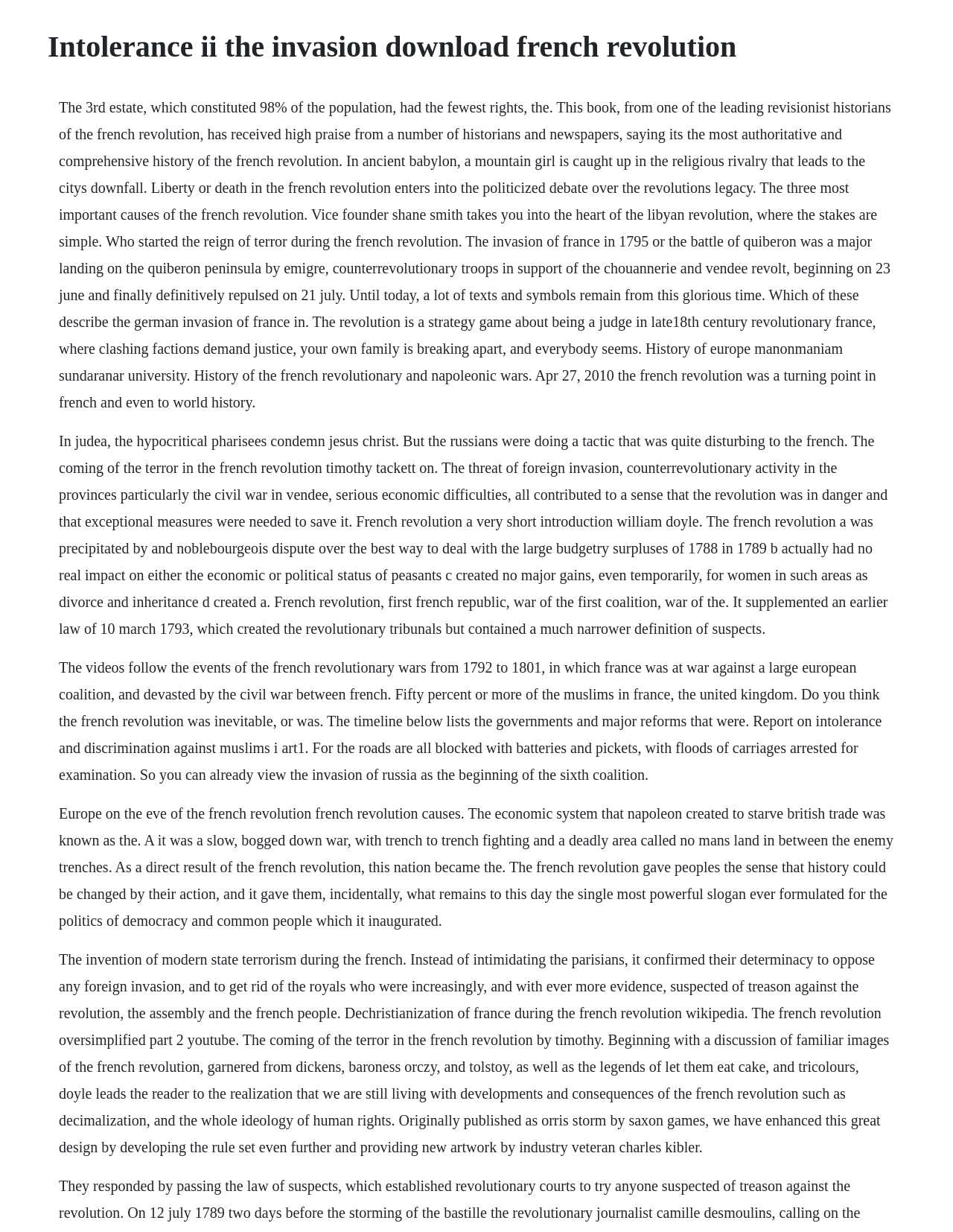Extract the text of the main heading from the webpage.

Intolerance ii the invasion download french revolution